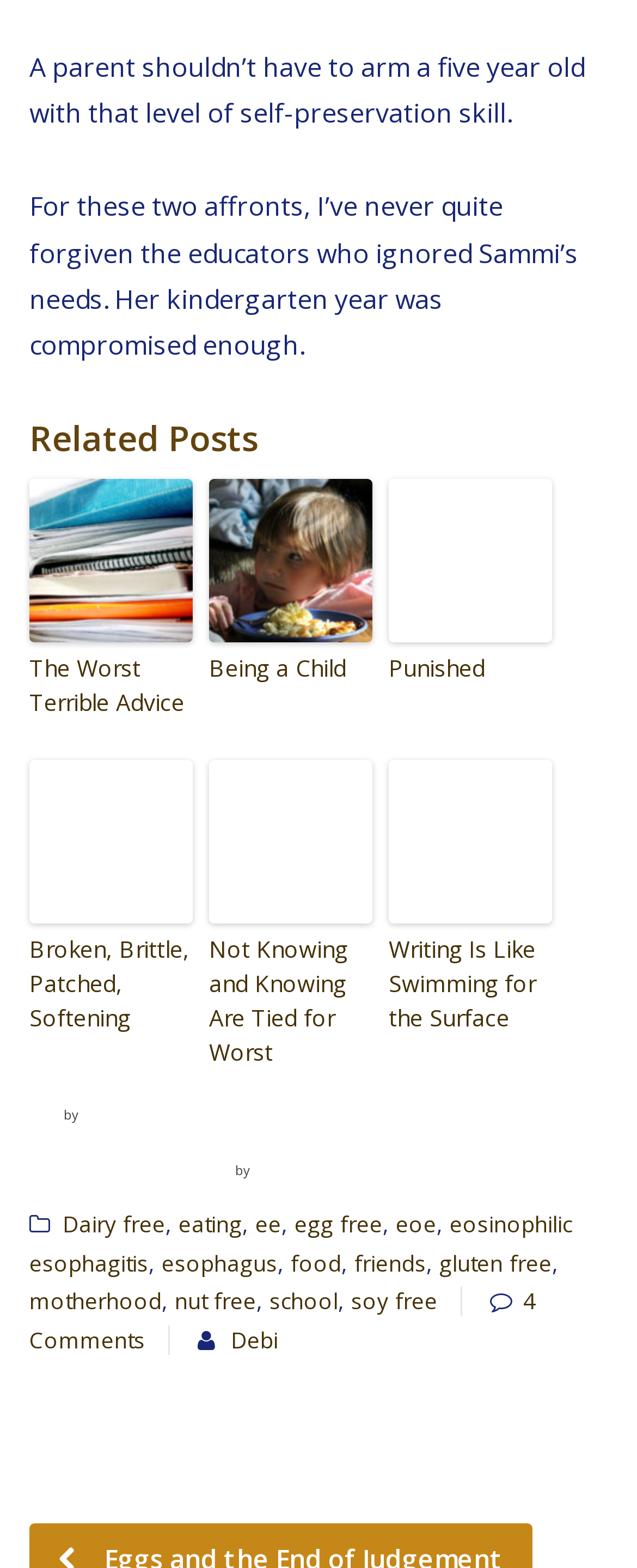Show the bounding box coordinates for the element that needs to be clicked to execute the following instruction: "Click on the 'The Worst Terrible Advice' link". Provide the coordinates in the form of four float numbers between 0 and 1, i.e., [left, top, right, bottom].

[0.046, 0.305, 0.303, 0.409]